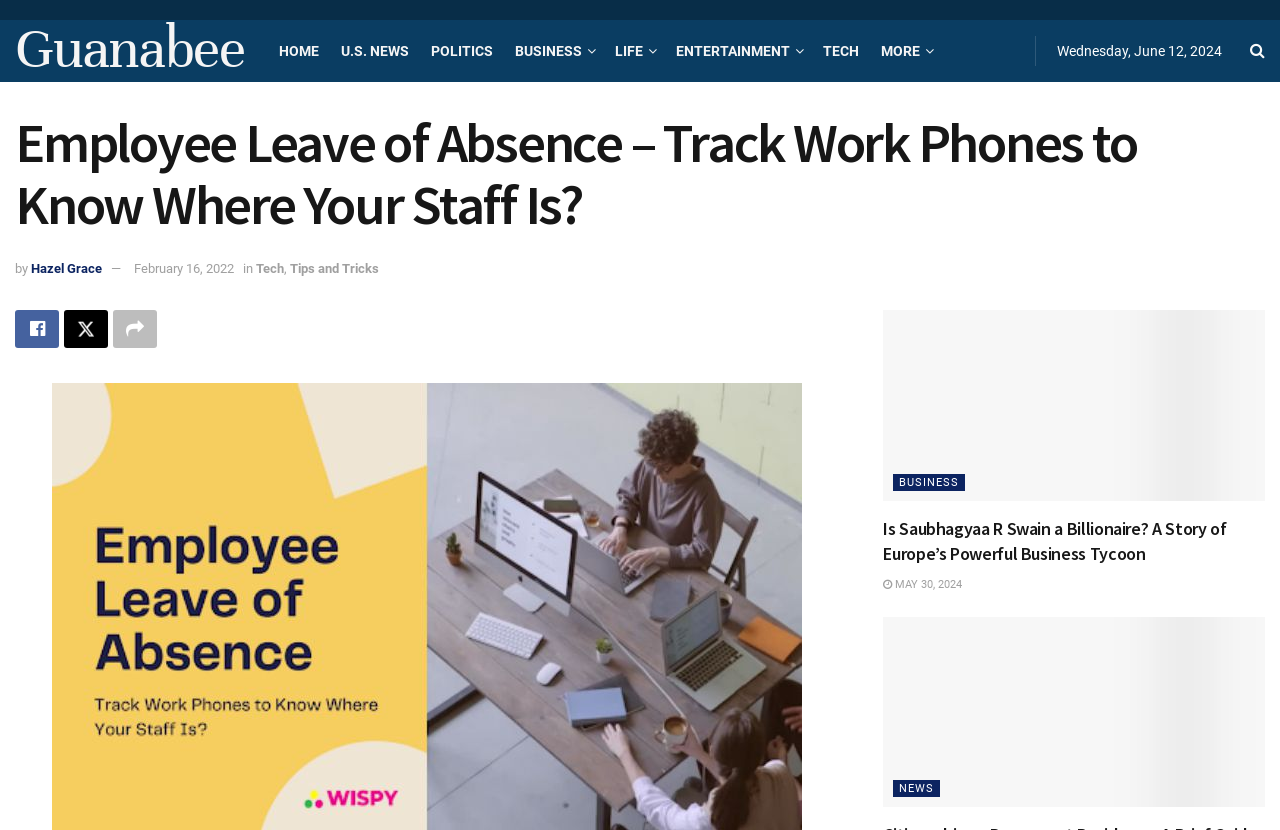Please provide a comprehensive answer to the question below using the information from the image: How many icons are there in the top navigation bar?

I counted the number of link elements with icons in the top navigation bar, which are located between the bounding box coordinates [0.218, 0.024, 0.728, 0.099]. There are 7 such elements, each containing an icon.